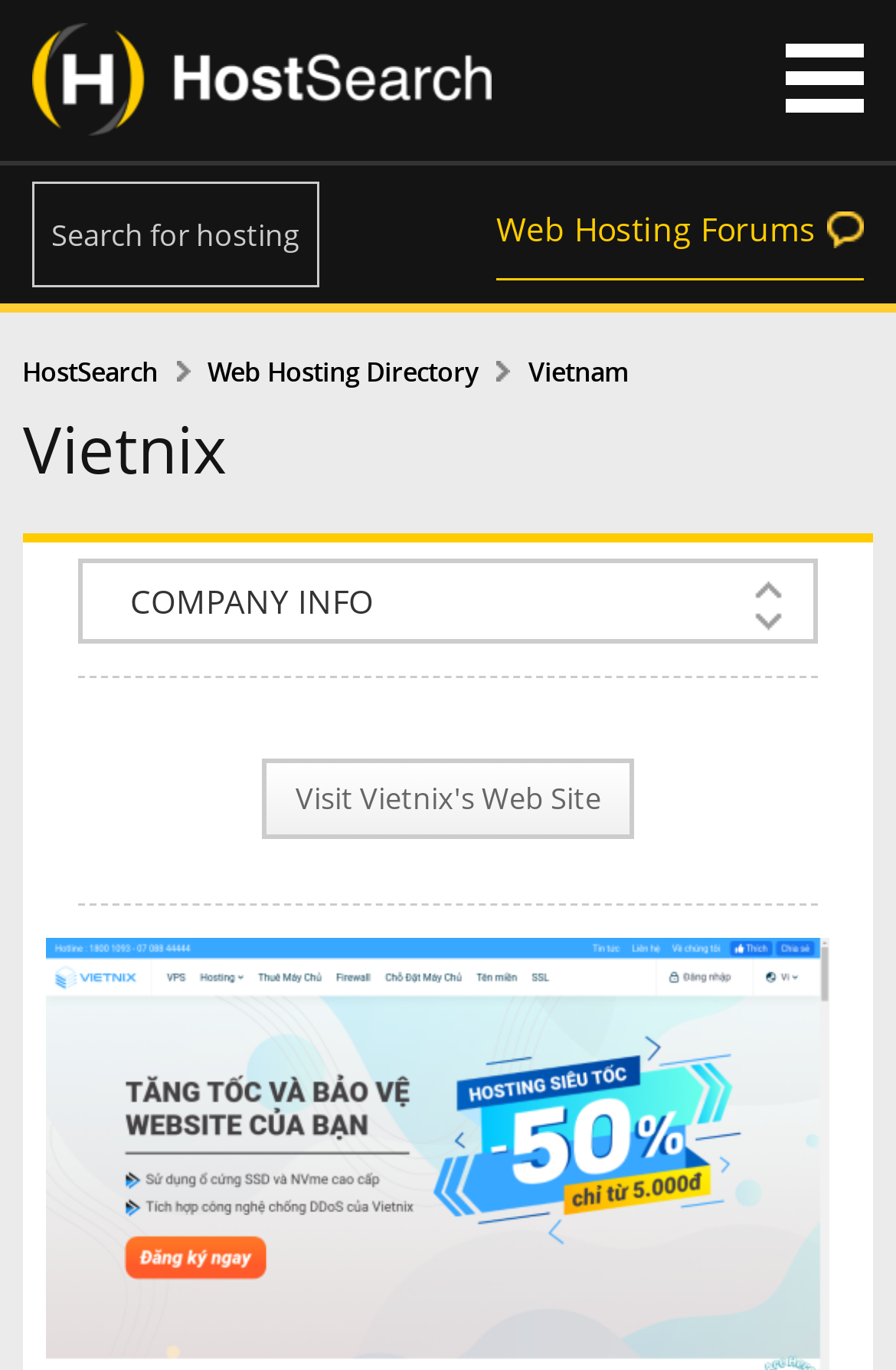Kindly respond to the following question with a single word or a brief phrase: 
Where can I visit to get more information about Vietnix?

Vietnix's Web Site